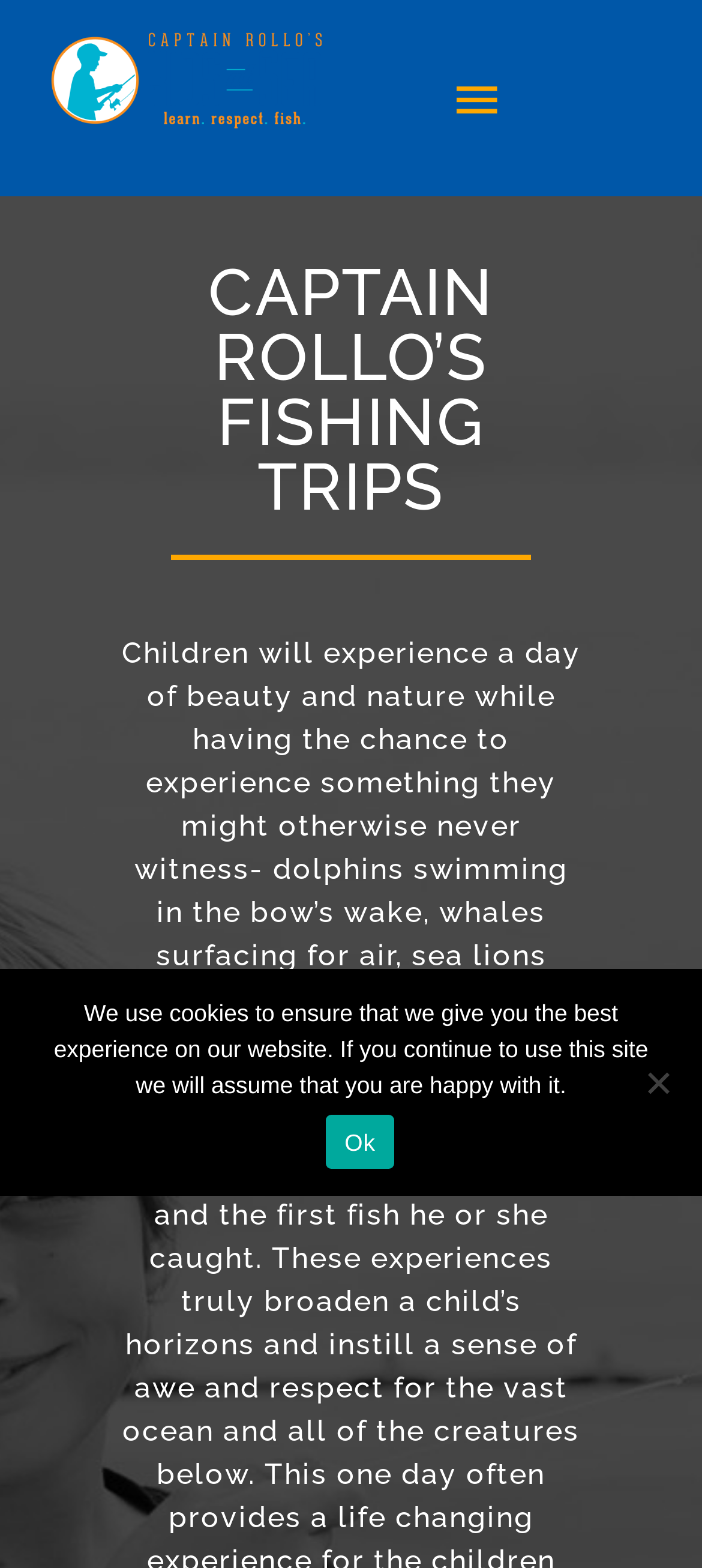What is the purpose of the button with the toggle navigation icon? From the image, respond with a single word or brief phrase.

To toggle navigation